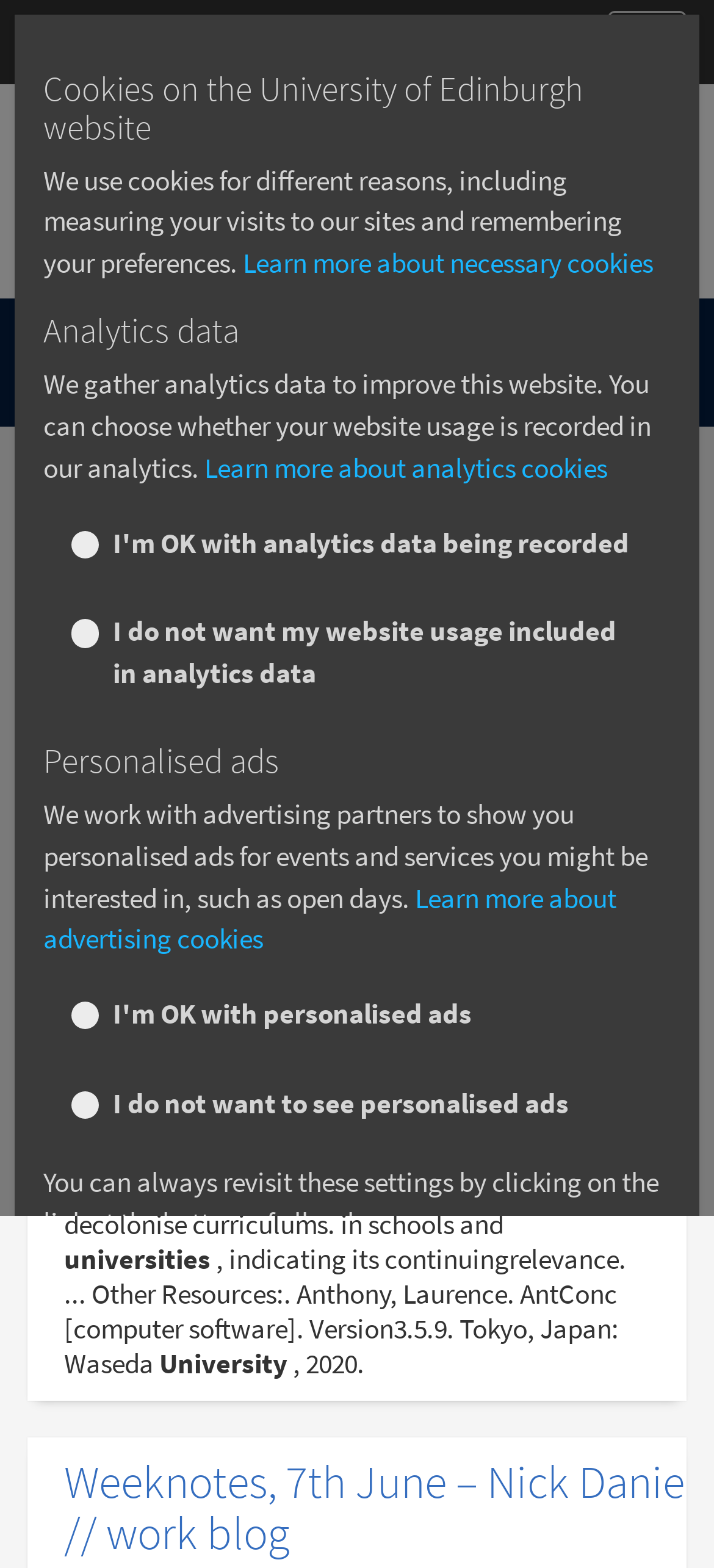Refer to the image and provide an in-depth answer to the question:
What is the purpose of this webpage?

Based on the webpage structure and elements, it appears that this webpage is designed to display search results. The presence of a search query input field, a 'Search' button, and a list of results suggests that users can search for specific keywords or phrases and view the relevant results on this page.